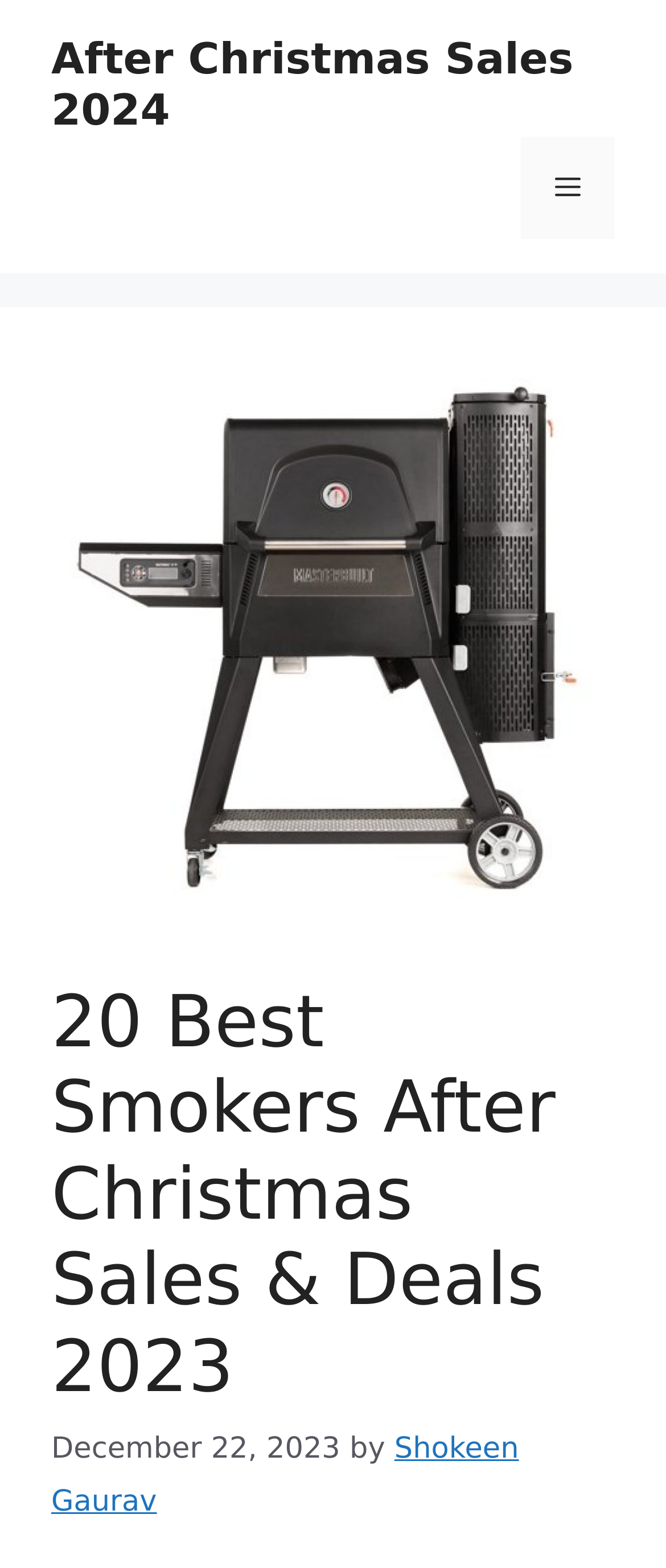Can you find the bounding box coordinates for the UI element given this description: "After Christmas Sales 2024"? Provide the coordinates as four float numbers between 0 and 1: [left, top, right, bottom].

[0.077, 0.022, 0.861, 0.086]